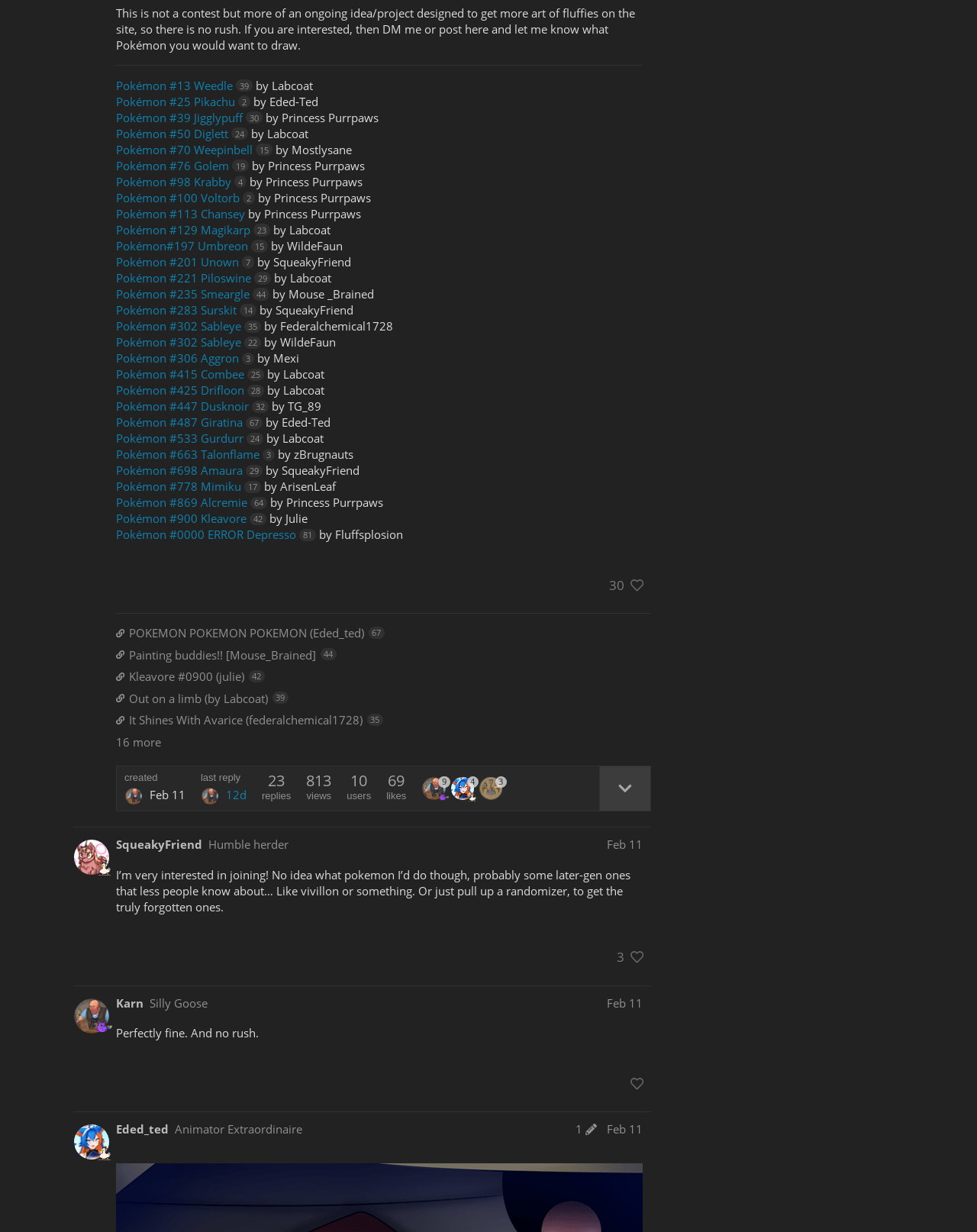Kindly determine the bounding box coordinates for the clickable area to achieve the given instruction: "Visit Pokémon #70 Weepinbell".

[0.119, 0.115, 0.279, 0.127]